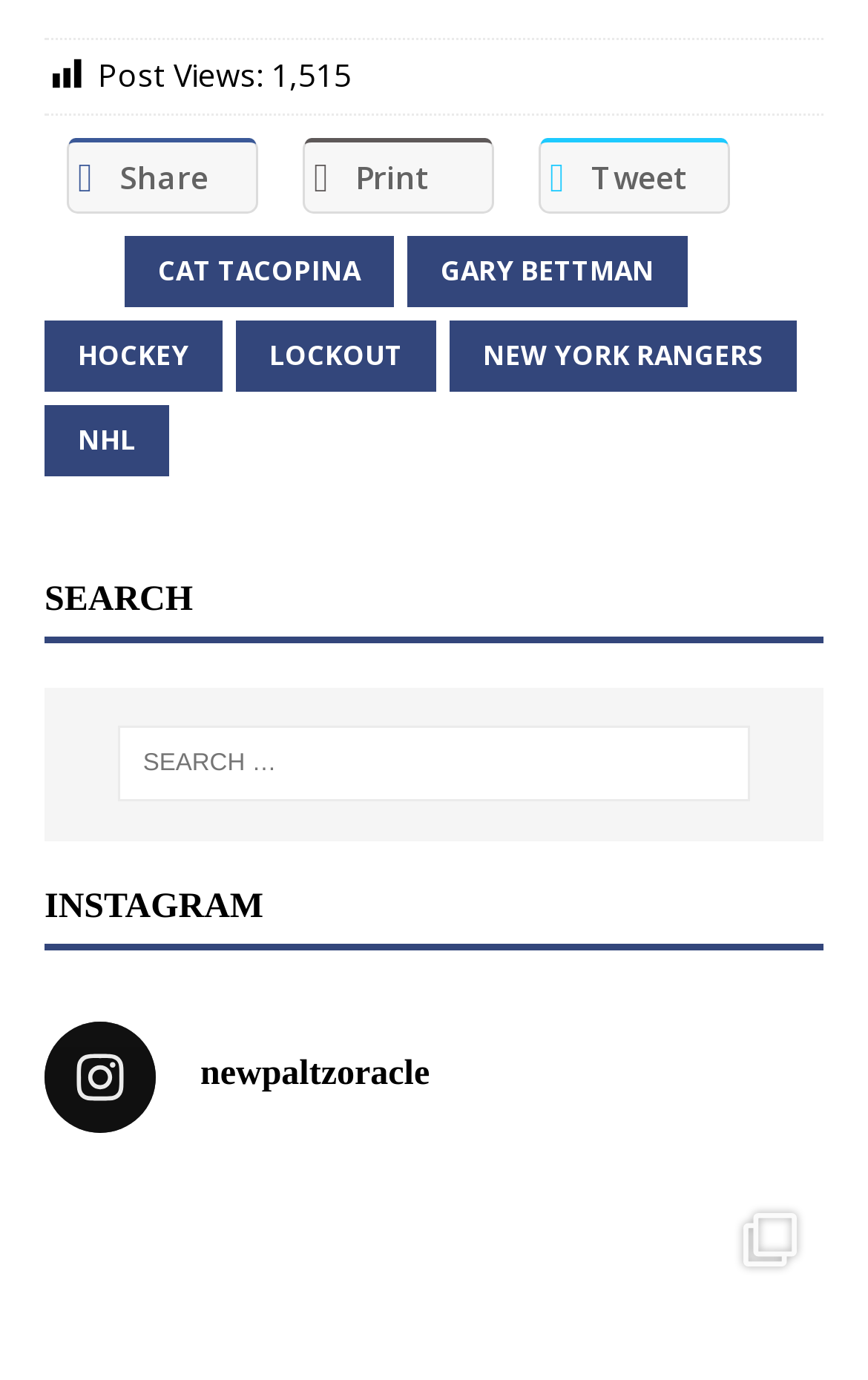Find the bounding box of the UI element described as follows: "Share on TwitterTweet".

[0.621, 0.099, 0.841, 0.155]